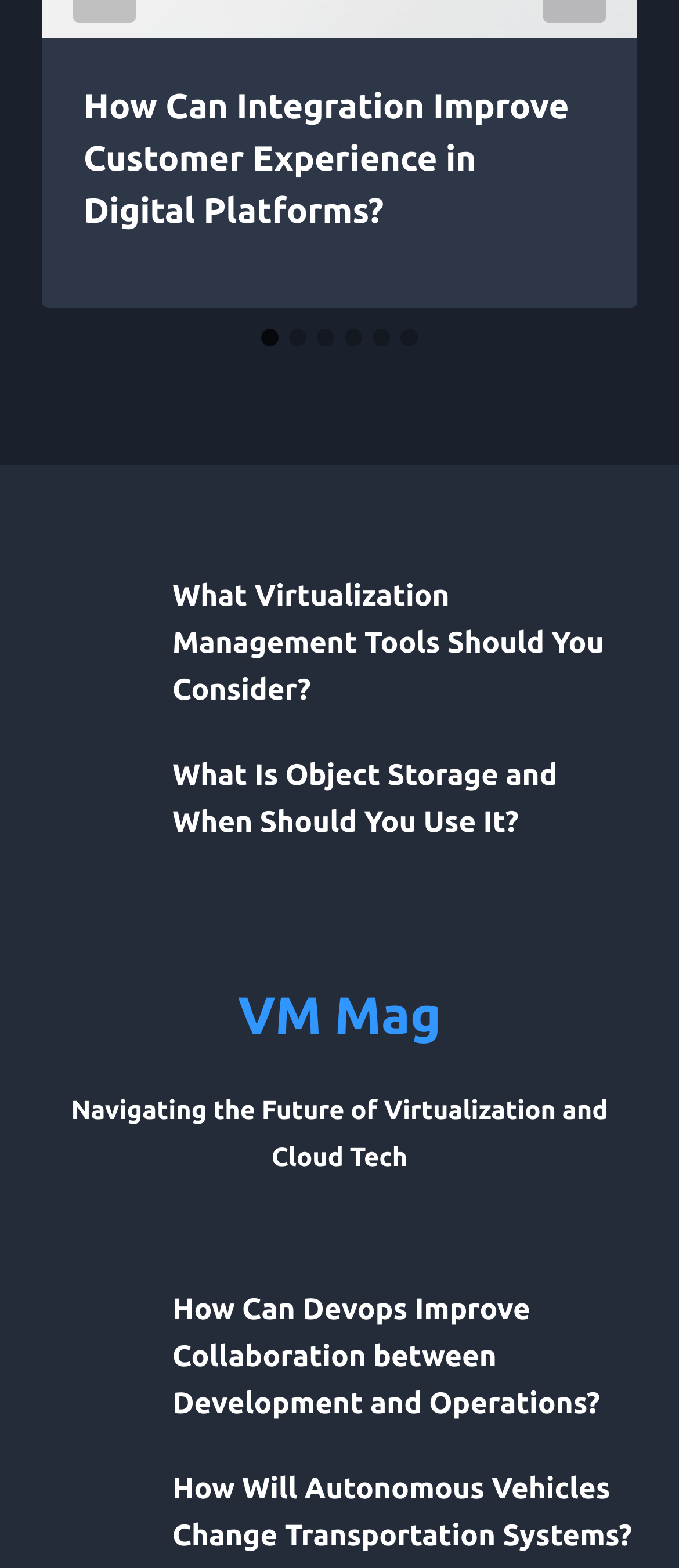How many slides are available?
Look at the image and answer with only one word or phrase.

6